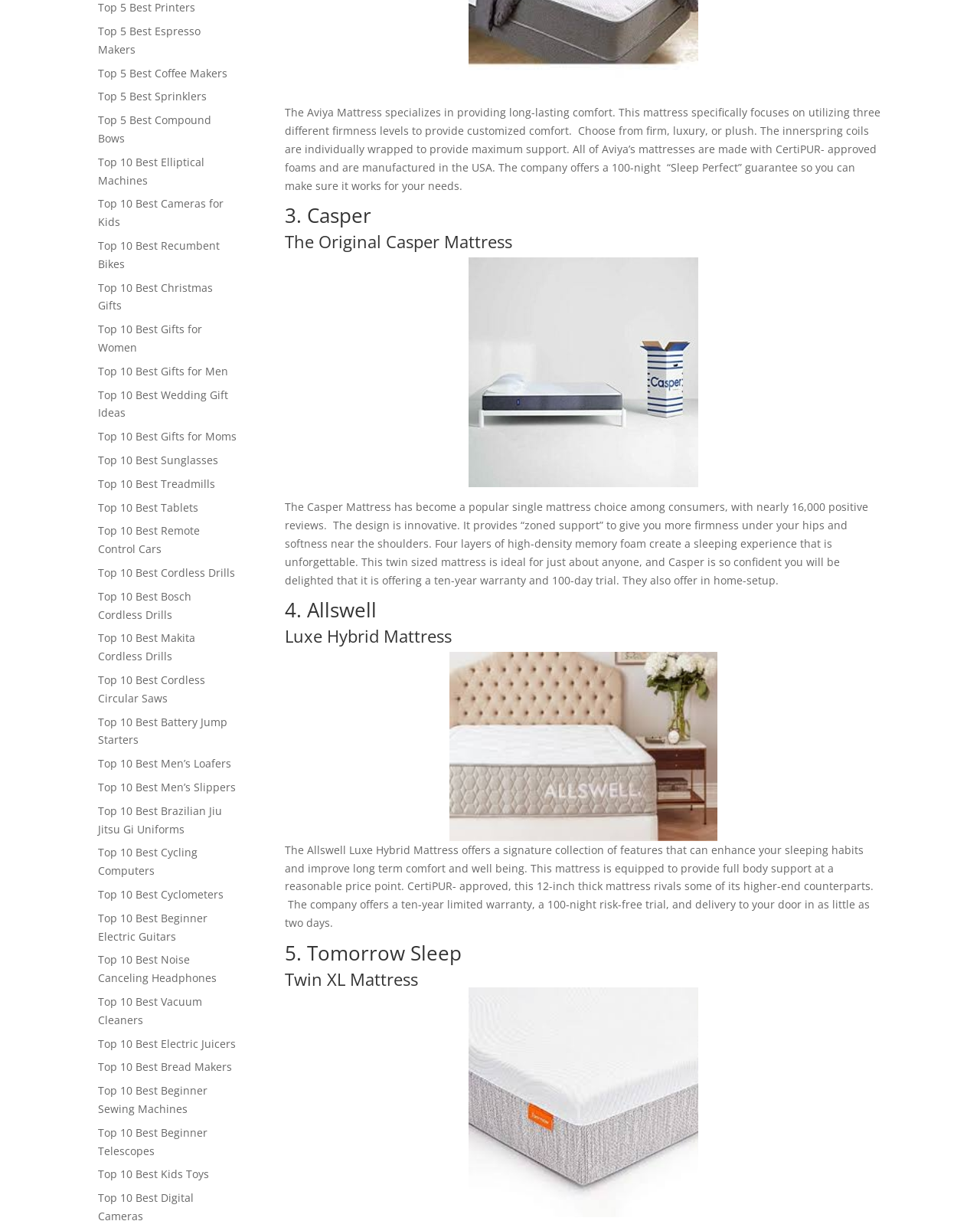What is unique about the Casper Mattress?
Respond to the question with a single word or phrase according to the image.

Zoned support